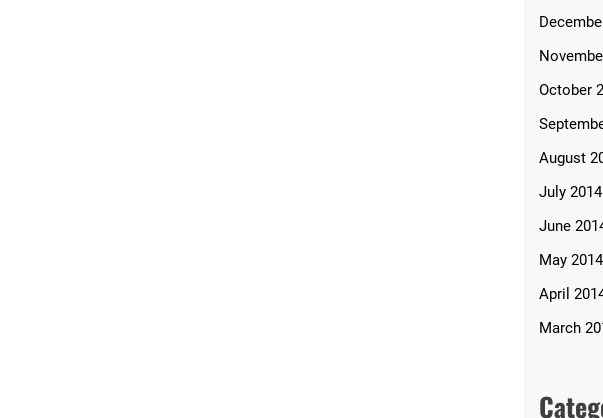Explain the image in a detailed way.

The image features a section from a webpage displaying a list of blog post archives, highlighted by the titles of the months starting from December 2014 down to March 2014. The layout is clean and organized, emphasizing a user-friendly interface for navigating through previous articles. Additionally, there is a heading labeled "Categories" at the bottom, which suggests a further segmentation of content available on the site. This design not only allows users to explore past posts easily but also to potentially discover various topics of interest, making the content more accessible.